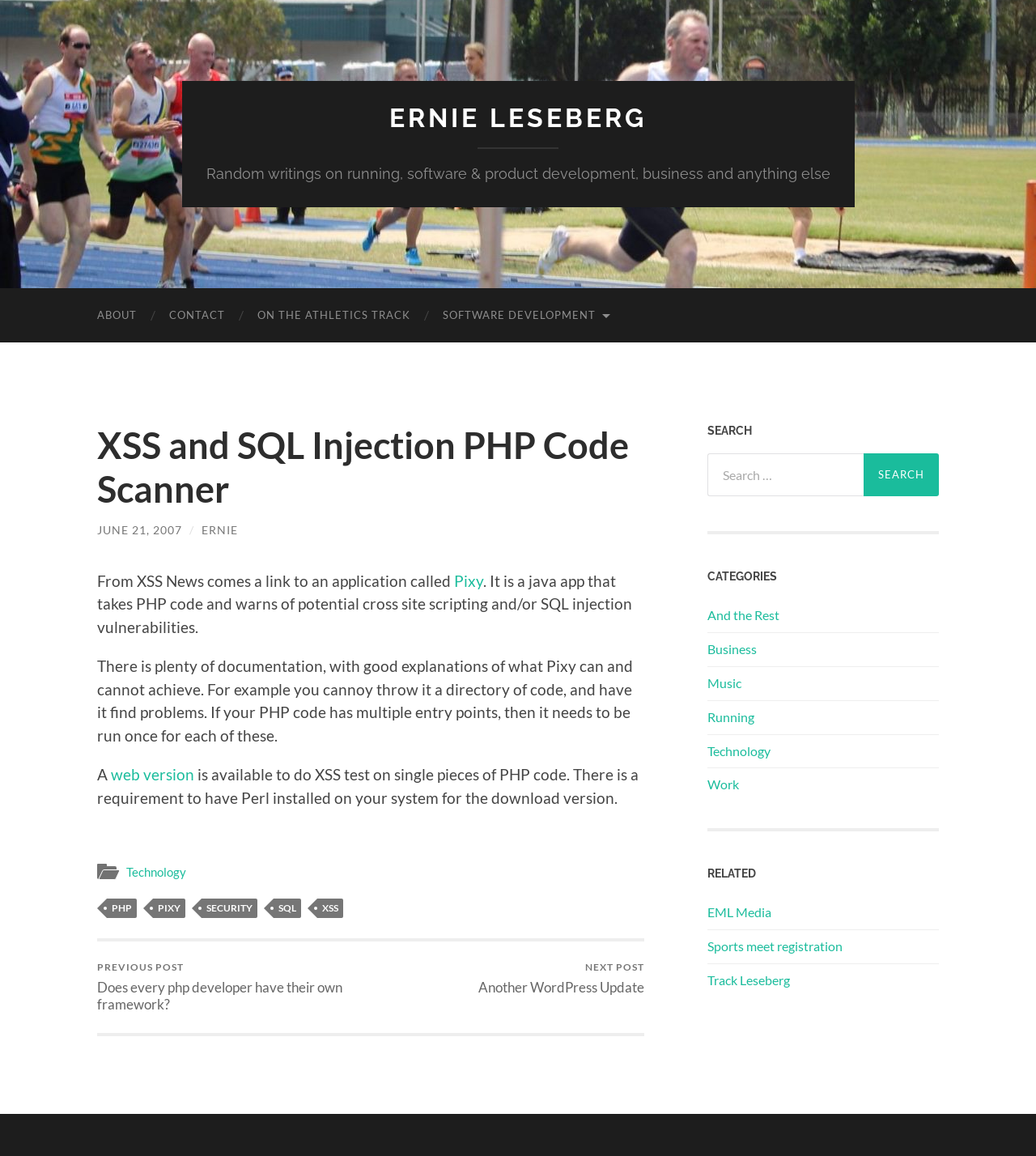Please locate the bounding box coordinates of the element that should be clicked to achieve the given instruction: "Visit the 'Technology' category".

[0.122, 0.748, 0.18, 0.76]